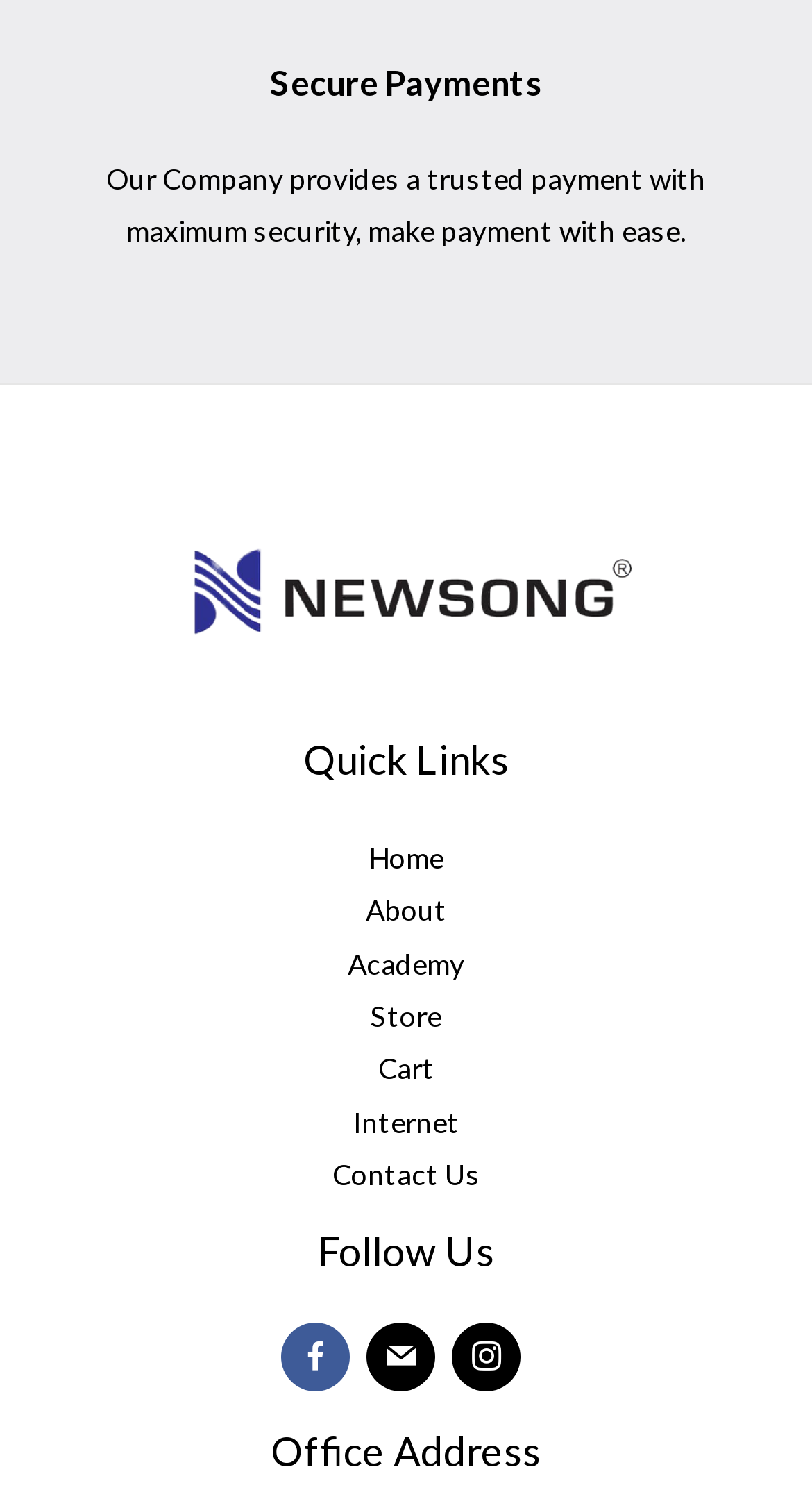What social media platforms can you follow the company on?
Give a comprehensive and detailed explanation for the question.

The company's social media presence is indicated by the links to Facebook, Mail, and Instagram in the 'Follow Us' section of the footer, which suggests that users can follow the company on these platforms.